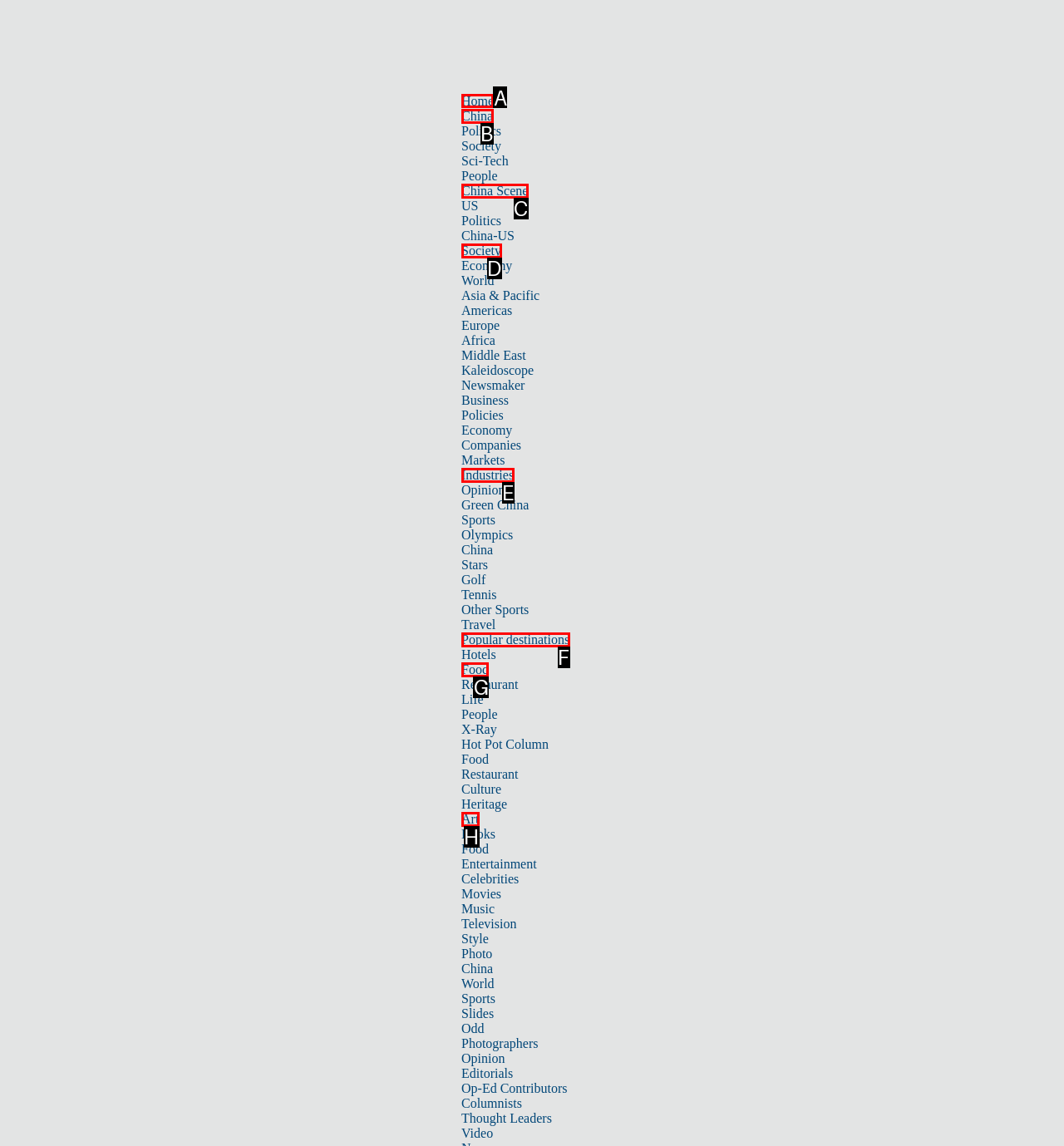Point out the option that needs to be clicked to fulfill the following instruction: Click on the 'Home' link
Answer with the letter of the appropriate choice from the listed options.

A